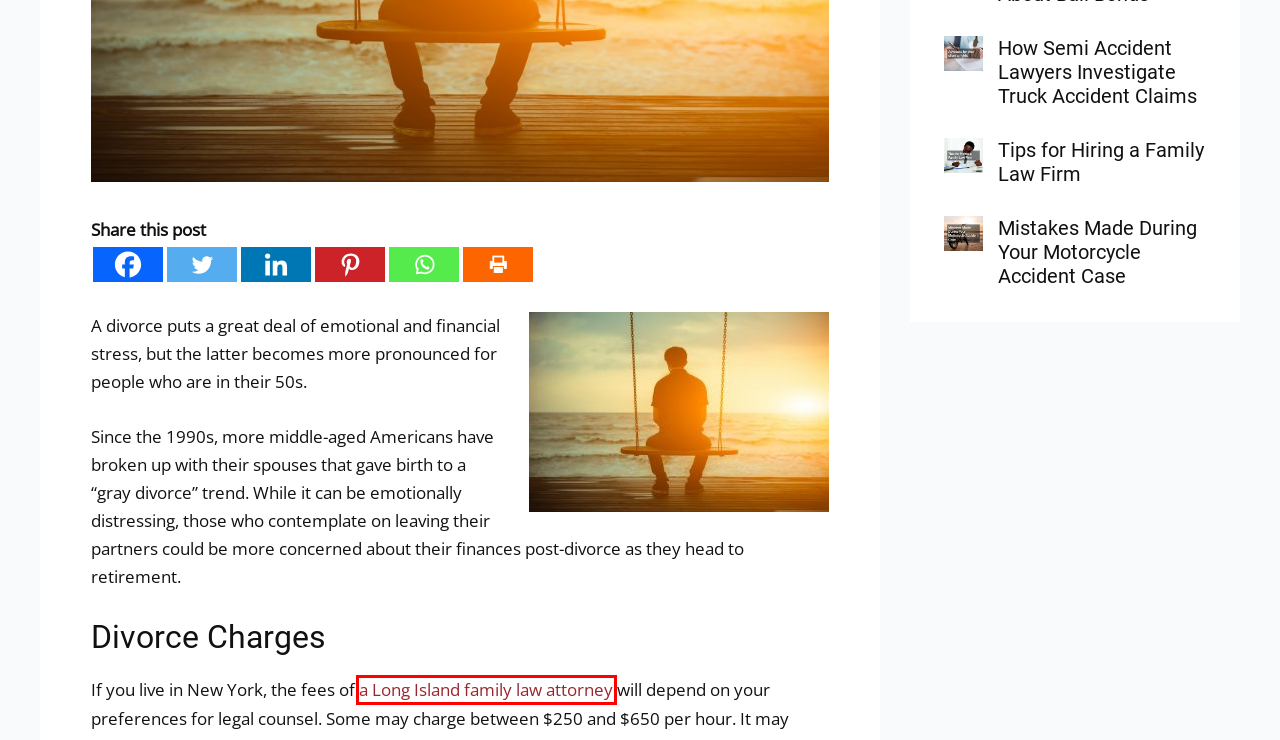You’re provided with a screenshot of a webpage that has a red bounding box around an element. Choose the best matching webpage description for the new page after clicking the element in the red box. The options are:
A. Family Archives - Phoenix Law
B. Family Lawyer in Long Island | The Law Offices of Ian S. Mednick, P.C.
C. How Semi Accident Lawyers Investigate Truck Accident Claims - Phoenix Law
D. Mistakes Made During Your Motorcycle Accident Case - Phoenix Law
E. Tips for Hiring a Family Law Firm - Phoenix Law
F. Privacy Policy | Phoenix Law
G. Insurance Archives - Phoenix Law
H. Succession Archives - Phoenix Law

B